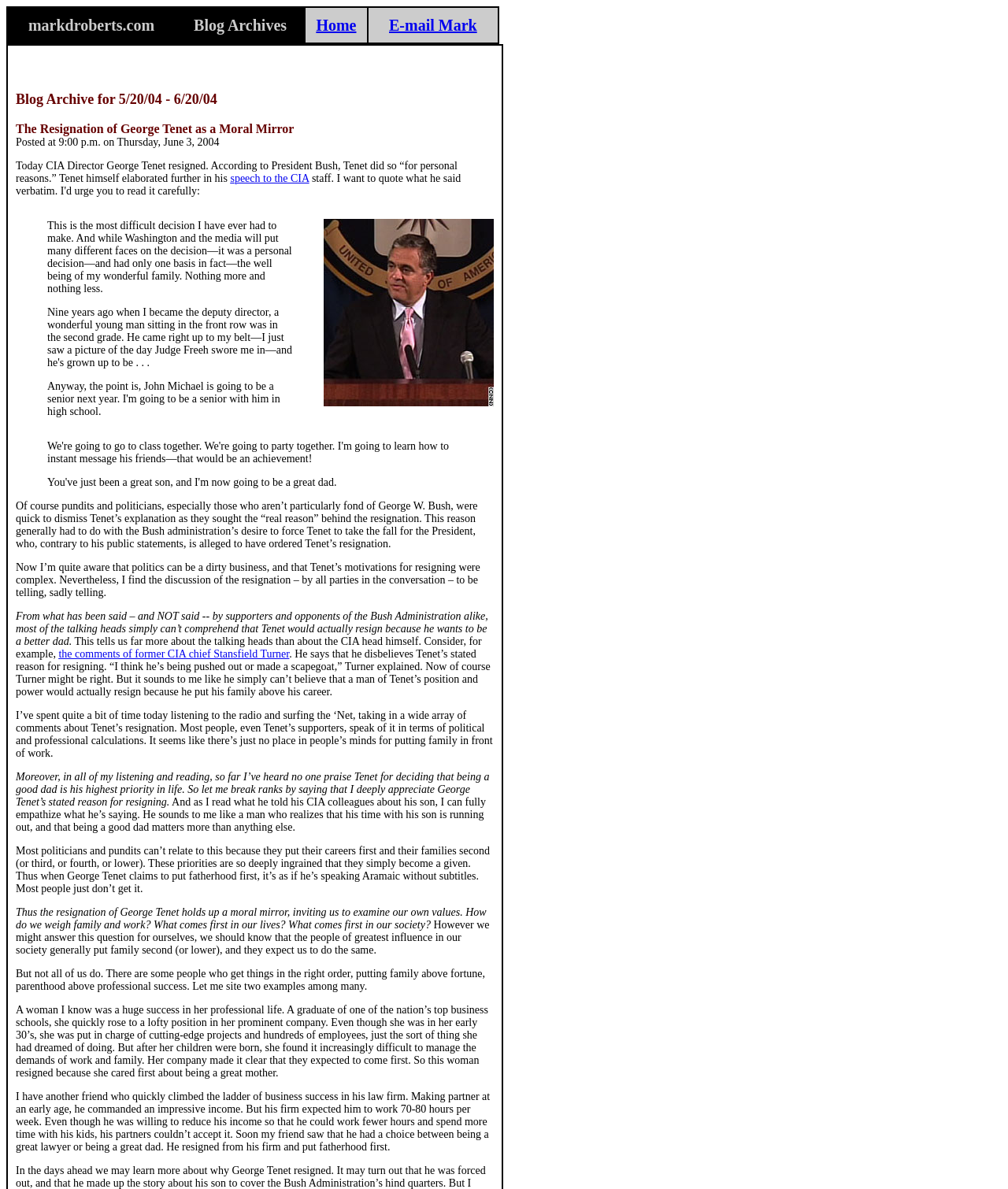Please give a concise answer to this question using a single word or phrase: 
What is the title of the first gridcell?

markdroberts.com